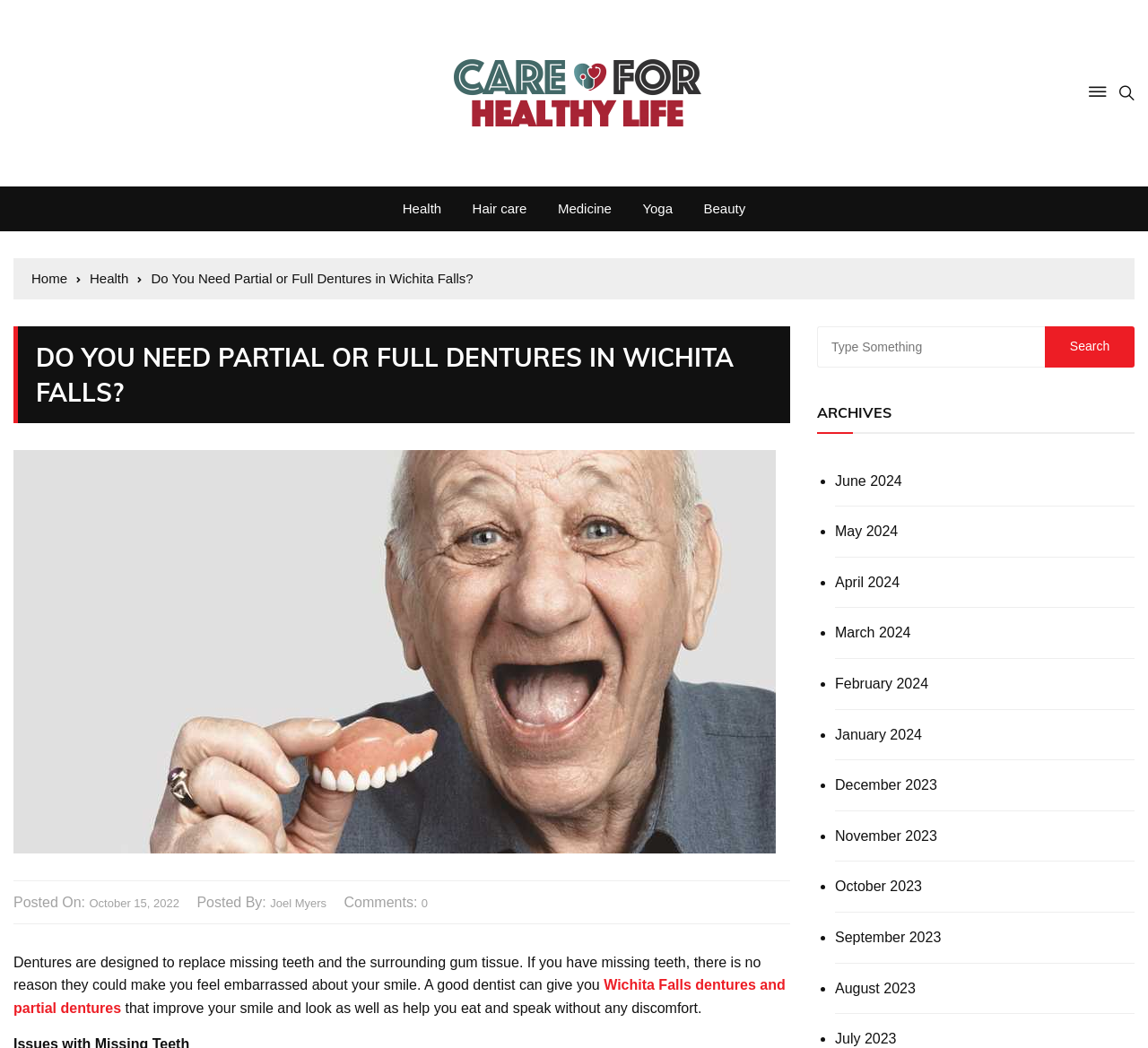Respond to the following query with just one word or a short phrase: 
How many comments are there on the webpage?

0